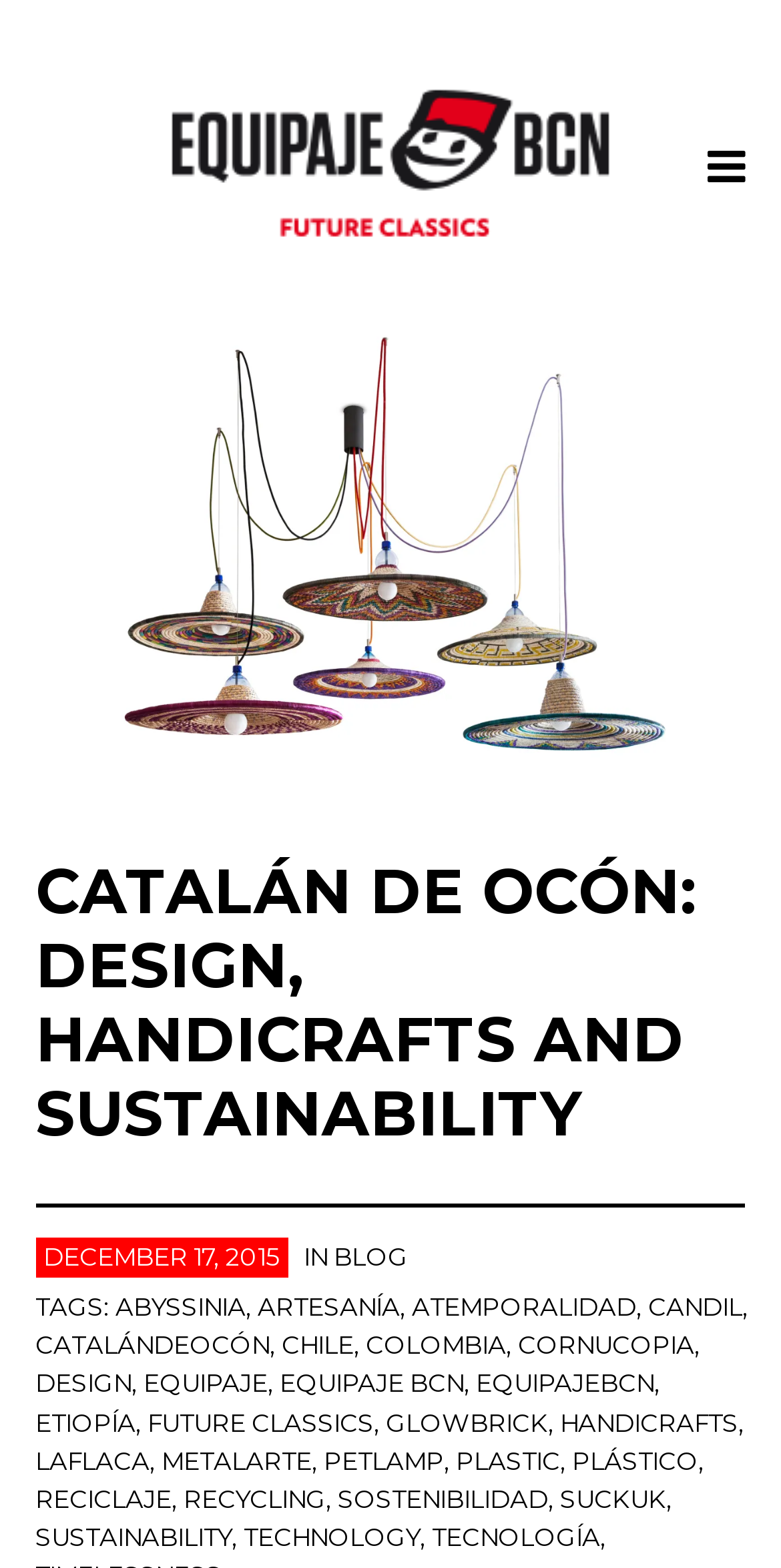Determine the bounding box coordinates of the clickable element to complete this instruction: "Go to Home page". Provide the coordinates in the format of four float numbers between 0 and 1, [left, top, right, bottom].

[0.218, 0.056, 0.782, 0.153]